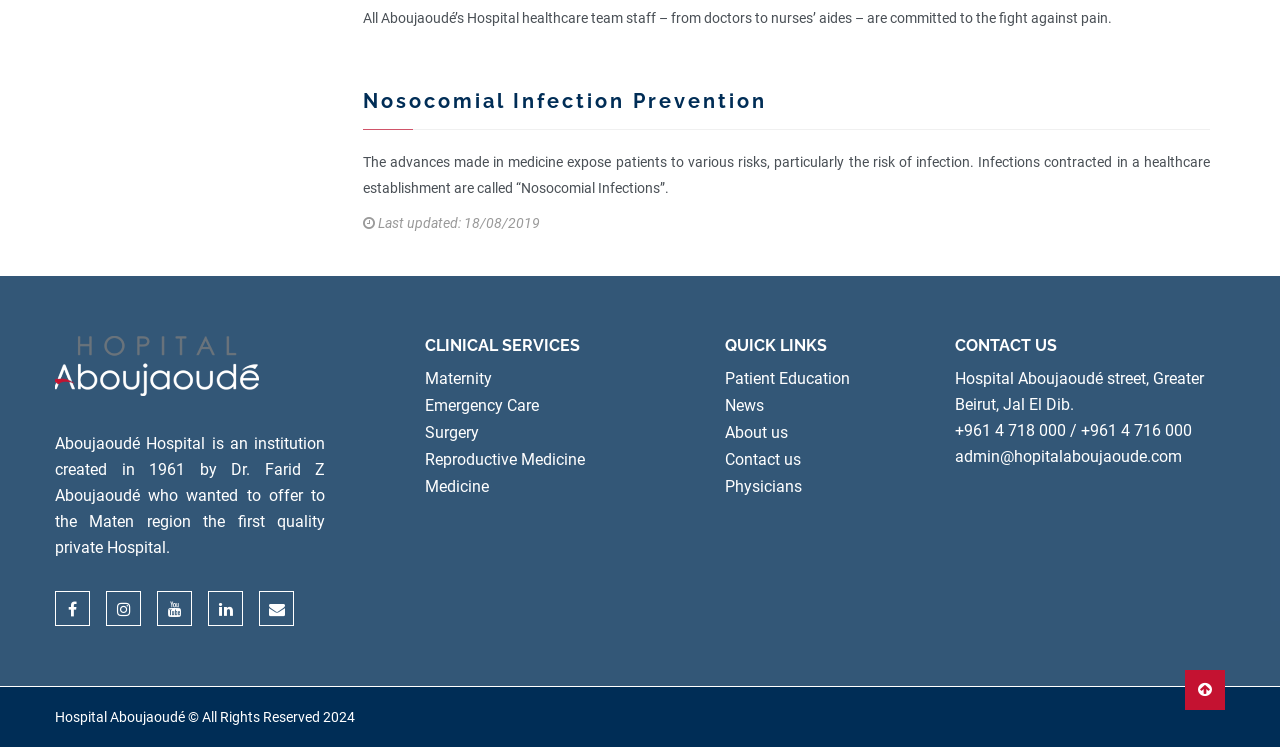Could you find the bounding box coordinates of the clickable area to complete this instruction: "Read about Aboujaoudé Hospital's history"?

[0.043, 0.581, 0.254, 0.746]